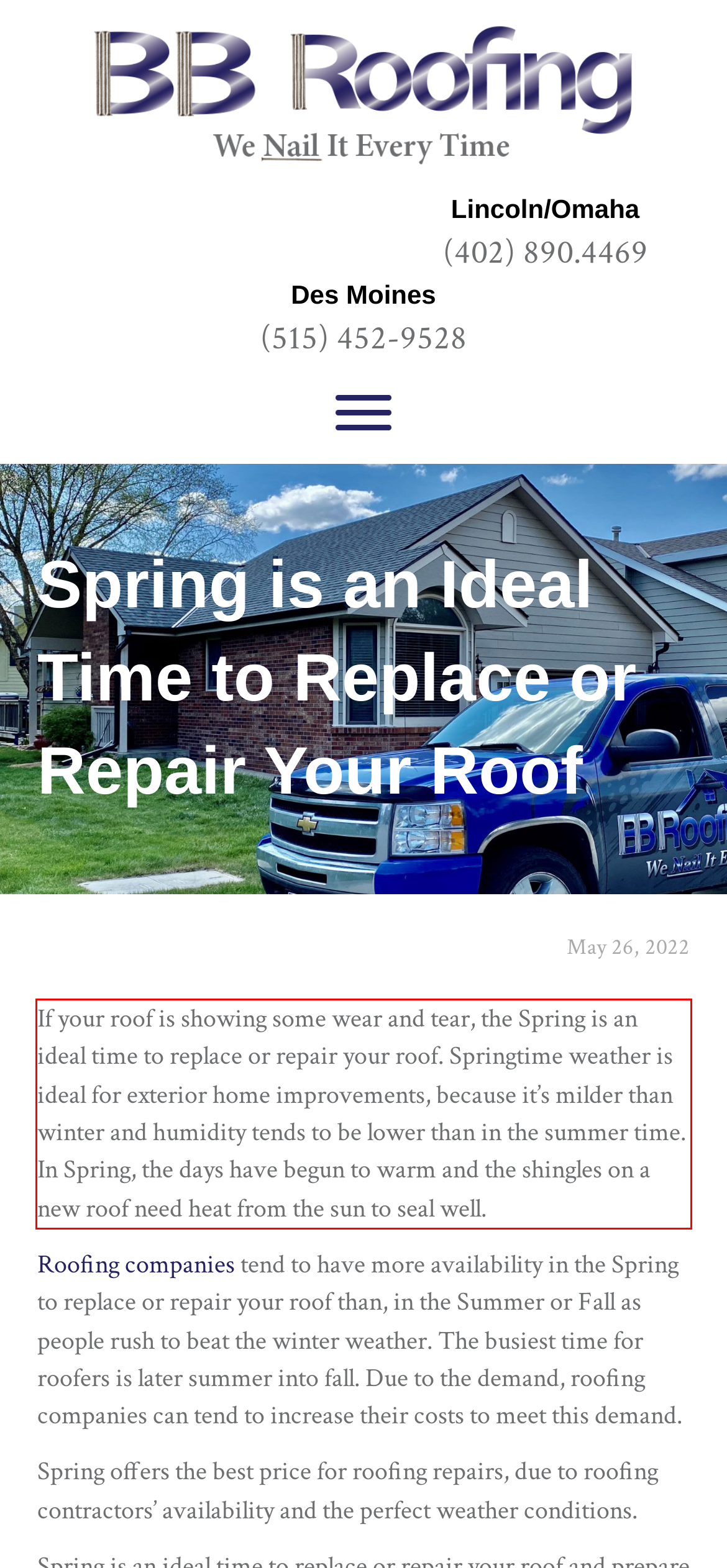Examine the screenshot of the webpage, locate the red bounding box, and perform OCR to extract the text contained within it.

If your roof is showing some wear and tear, the Spring is an ideal time to replace or repair your roof. Springtime weather is ideal for exterior home improvements, because it’s milder than winter and humidity tends to be lower than in the summer time. In Spring, the days have begun to warm and the shingles on a new roof need heat from the sun to seal well.